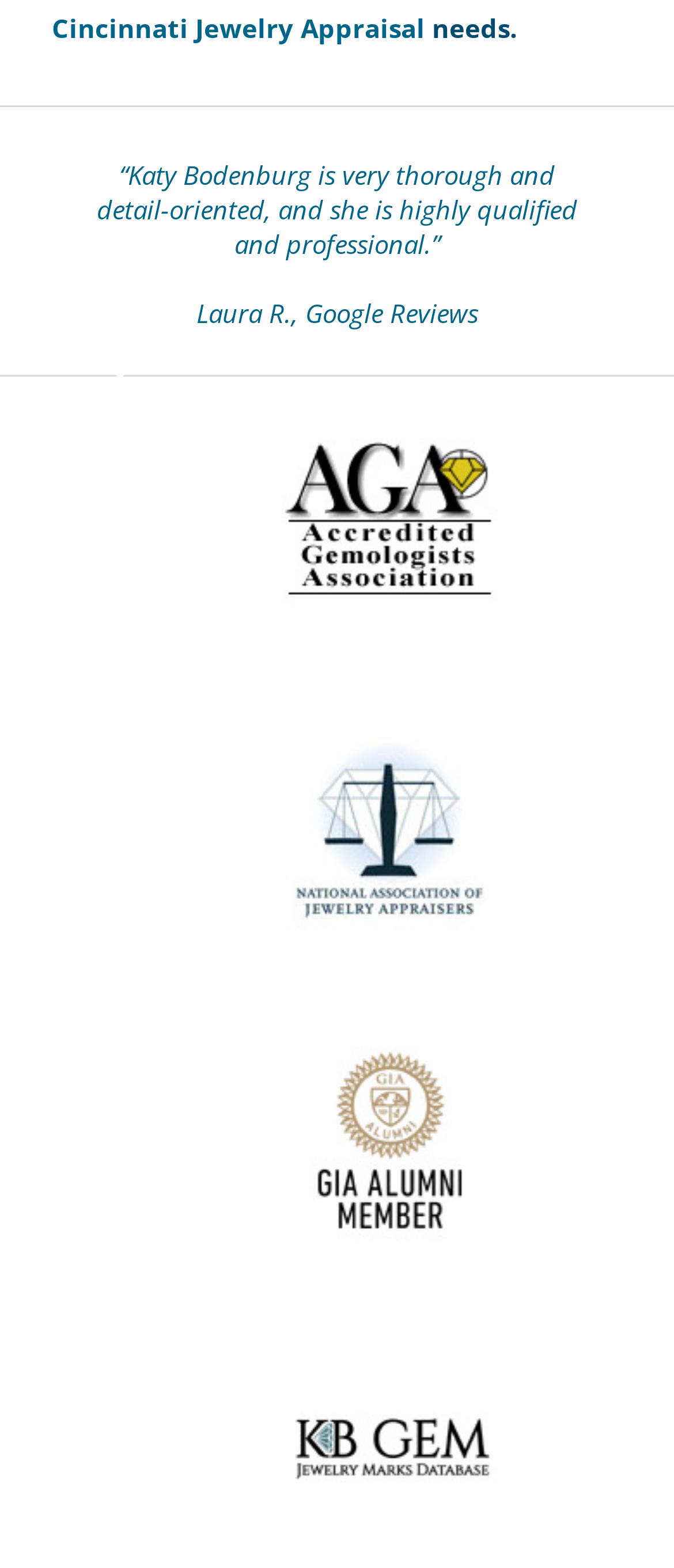Provide a single word or phrase answer to the question: 
Who is the person quoted in the testimonial?

Laura R.